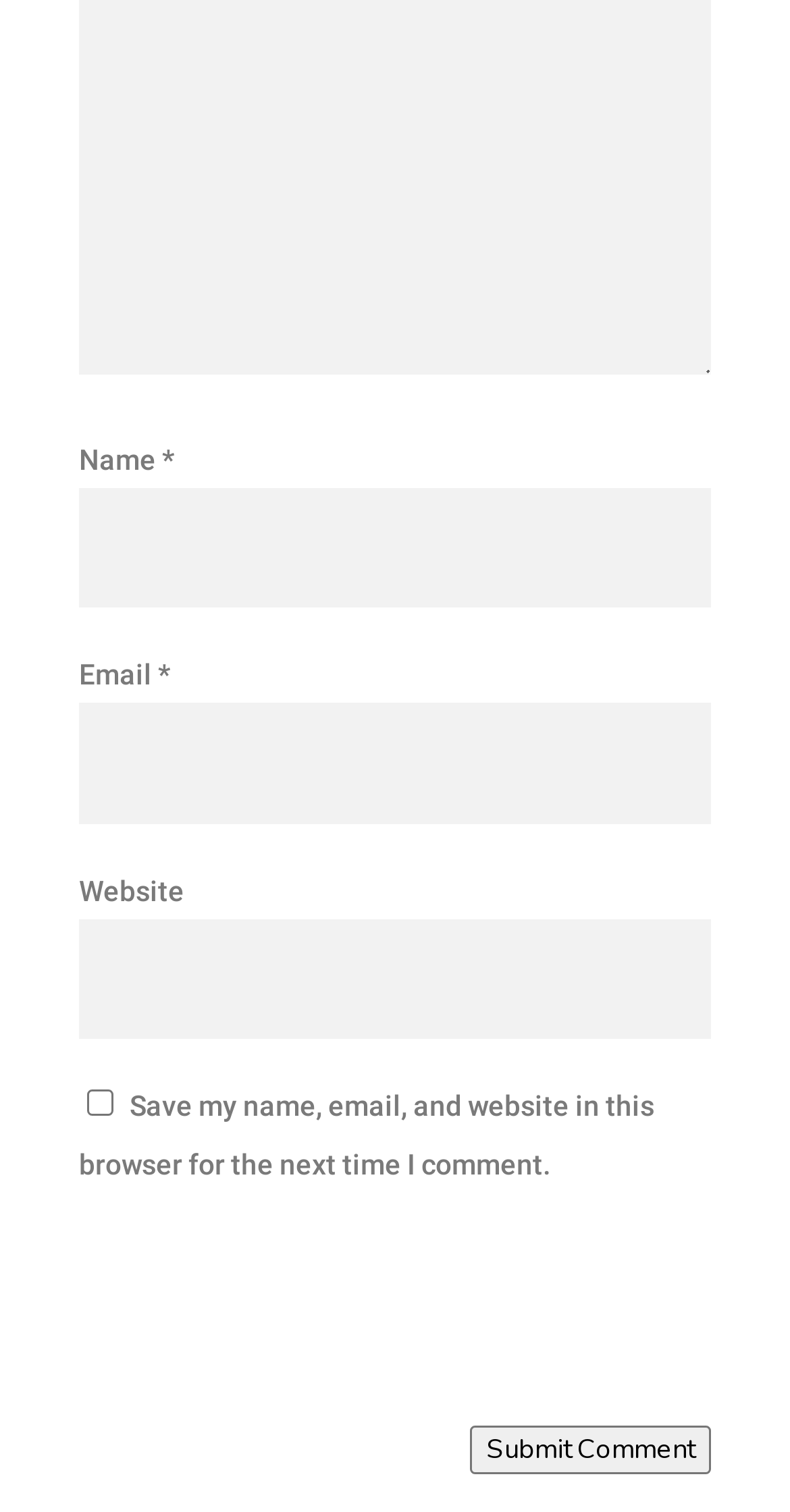Bounding box coordinates must be specified in the format (top-left x, top-left y, bottom-right x, bottom-right y). All values should be floating point numbers between 0 and 1. What are the bounding box coordinates of the UI element described as: parent_node: Email * aria-describedby="email-notes" name="email"

[0.1, 0.465, 0.9, 0.545]